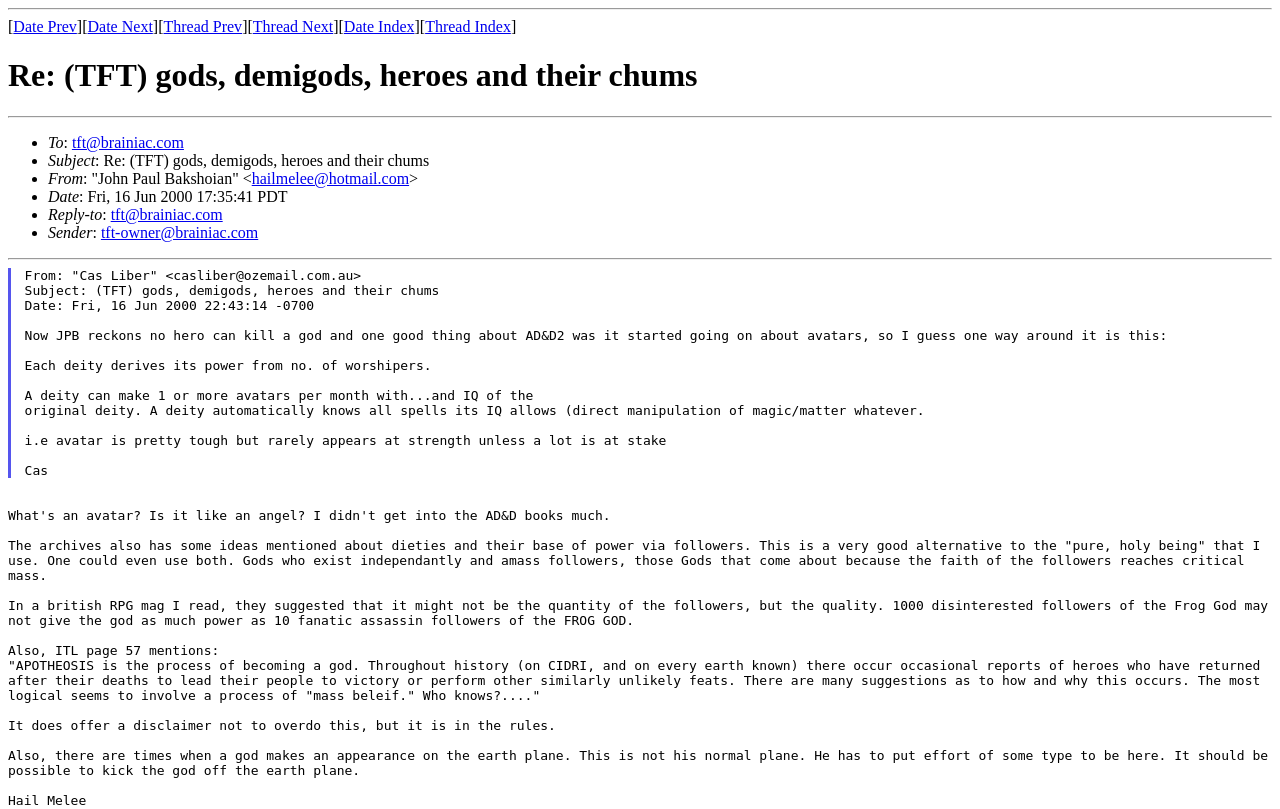Using the webpage screenshot, find the UI element described by tft-owner@brainiac.com. Provide the bounding box coordinates in the format (top-left x, top-left y, bottom-right x, bottom-right y), ensuring all values are floating point numbers between 0 and 1.

[0.079, 0.277, 0.202, 0.298]